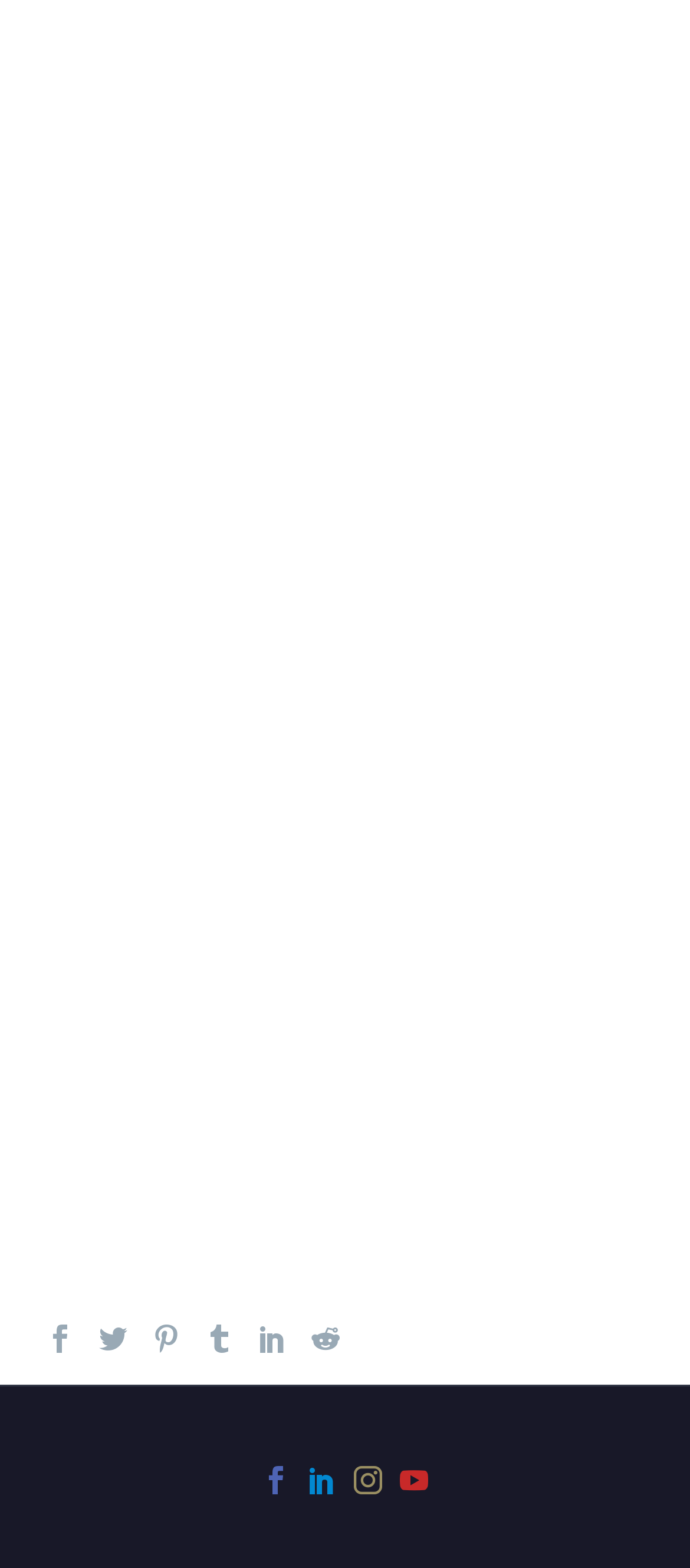How many icons are in the top row?
Based on the image, provide a one-word or brief-phrase response.

6